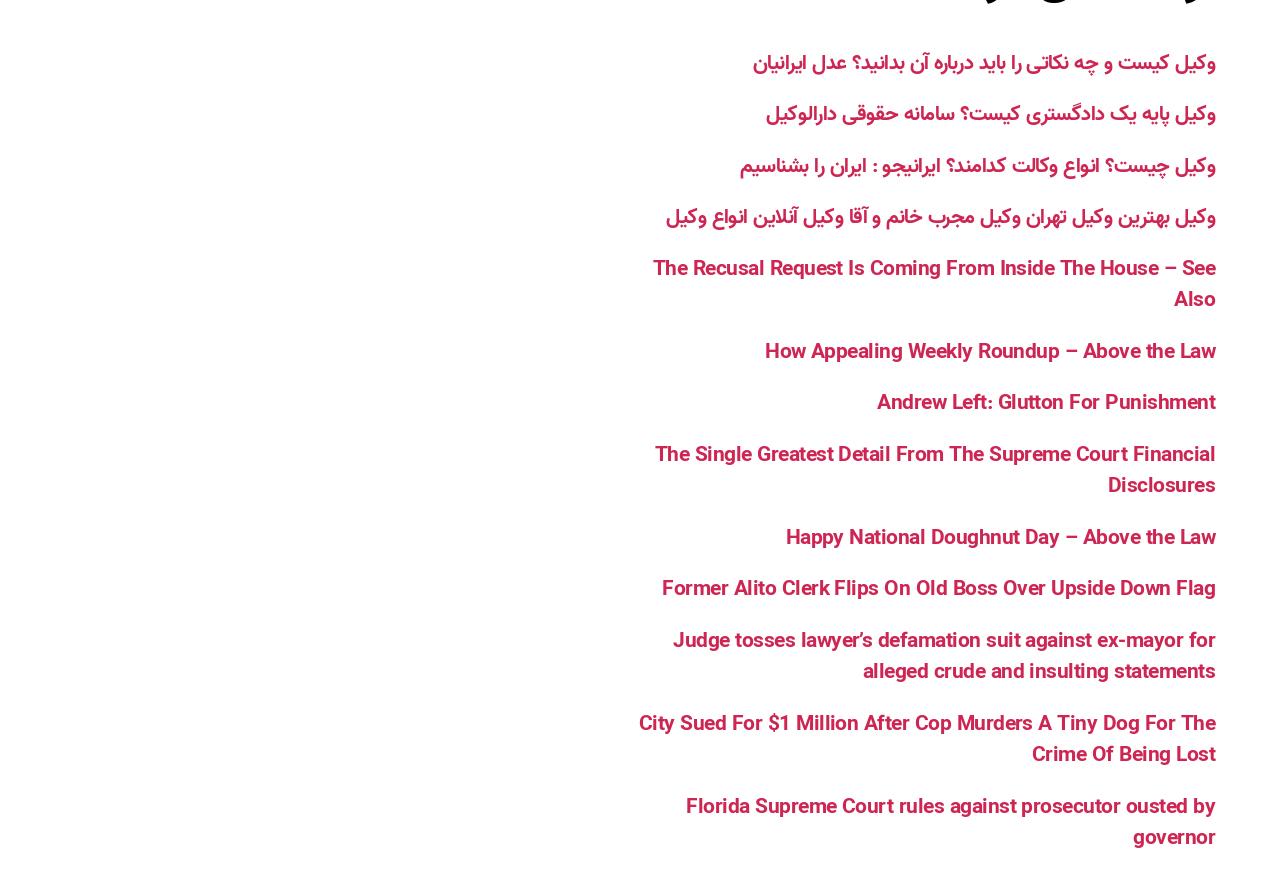Answer this question using a single word or a brief phrase:
How many links are on this webpage?

15